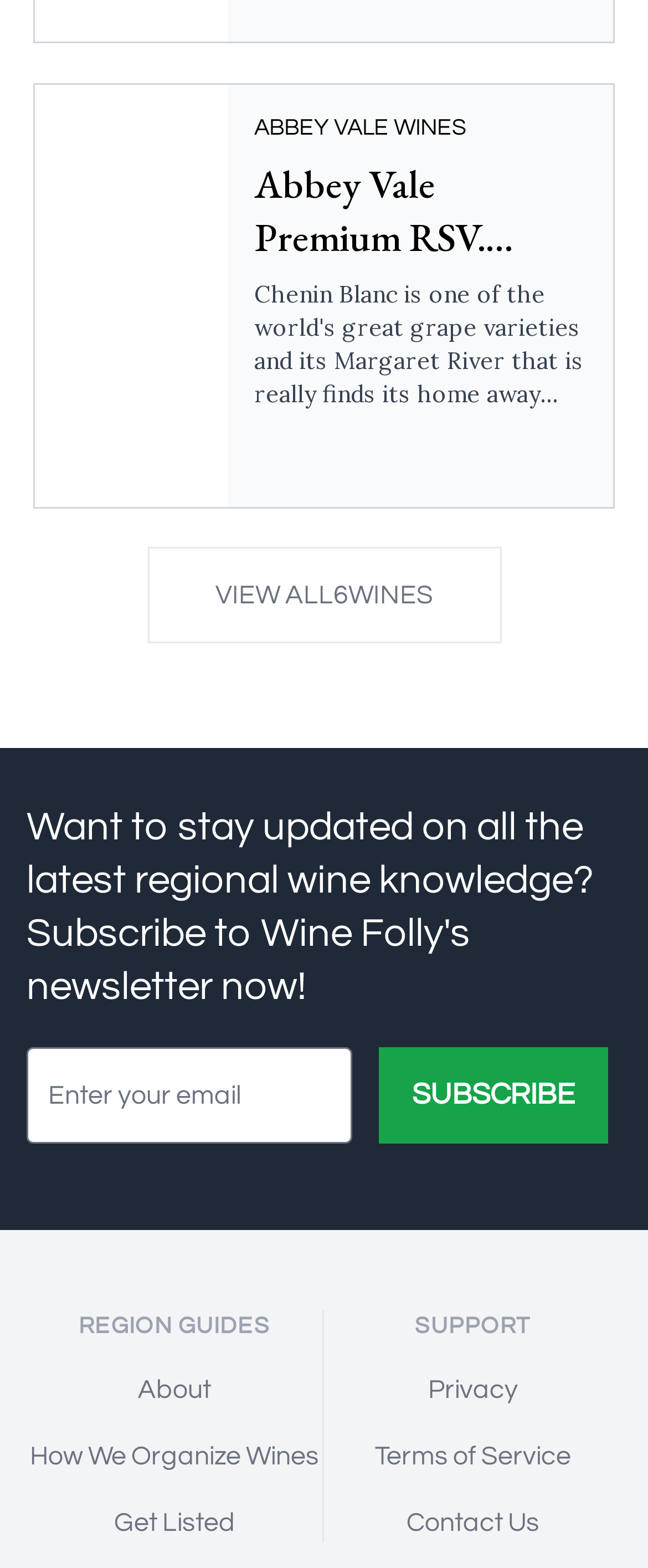Look at the image and answer the question in detail:
How many headings are there on the webpage?

There are three headings on the webpage: 'Want to stay updated on all the latest regional wine knowledge? Subscribe to Wine Folly's newsletter now!', 'REGION GUIDES', and 'SUPPORT'.